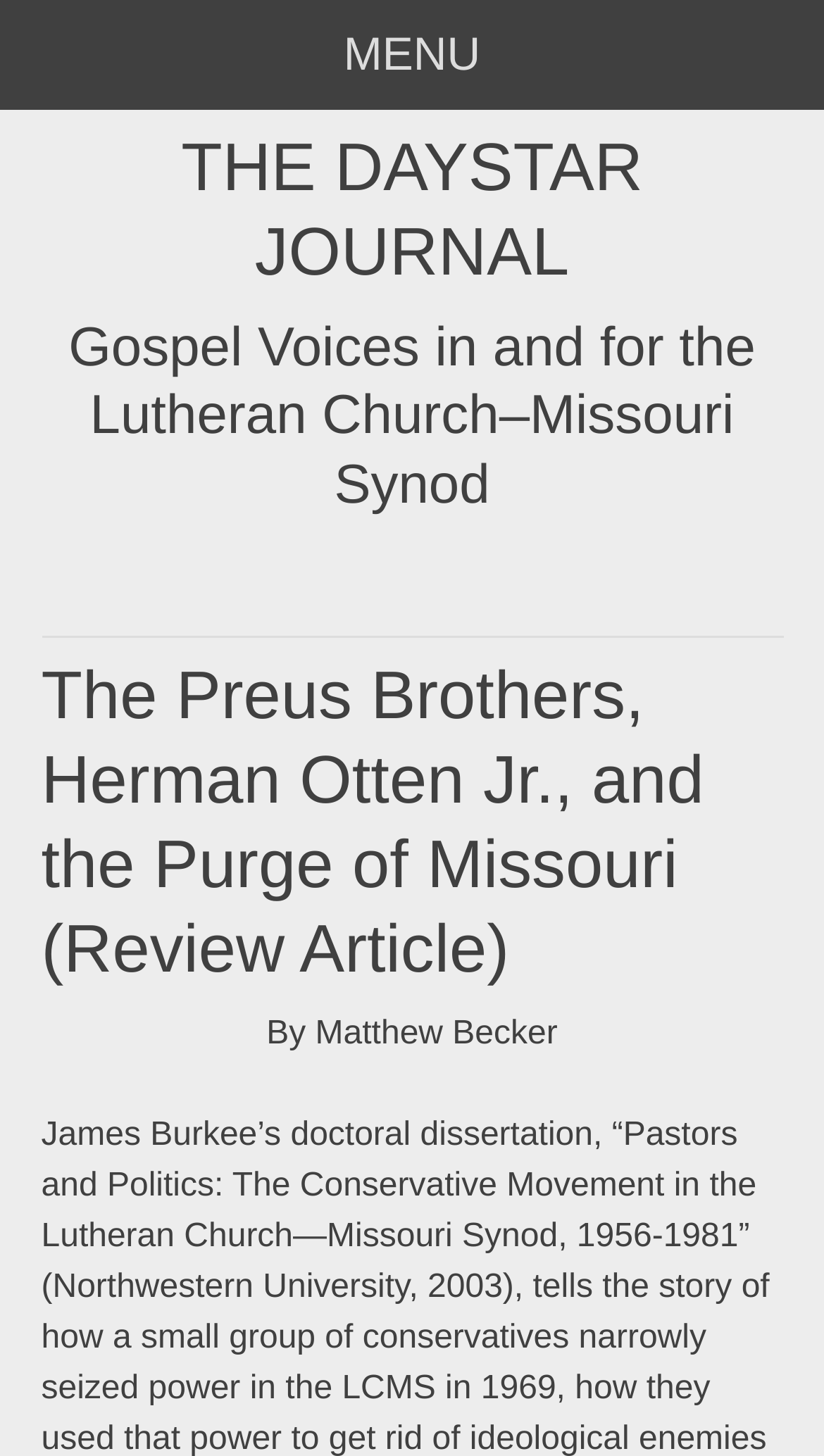Provide a brief response to the question using a single word or phrase: 
What is the name of the church mentioned on the webpage?

Lutheran Church–Missouri Synod